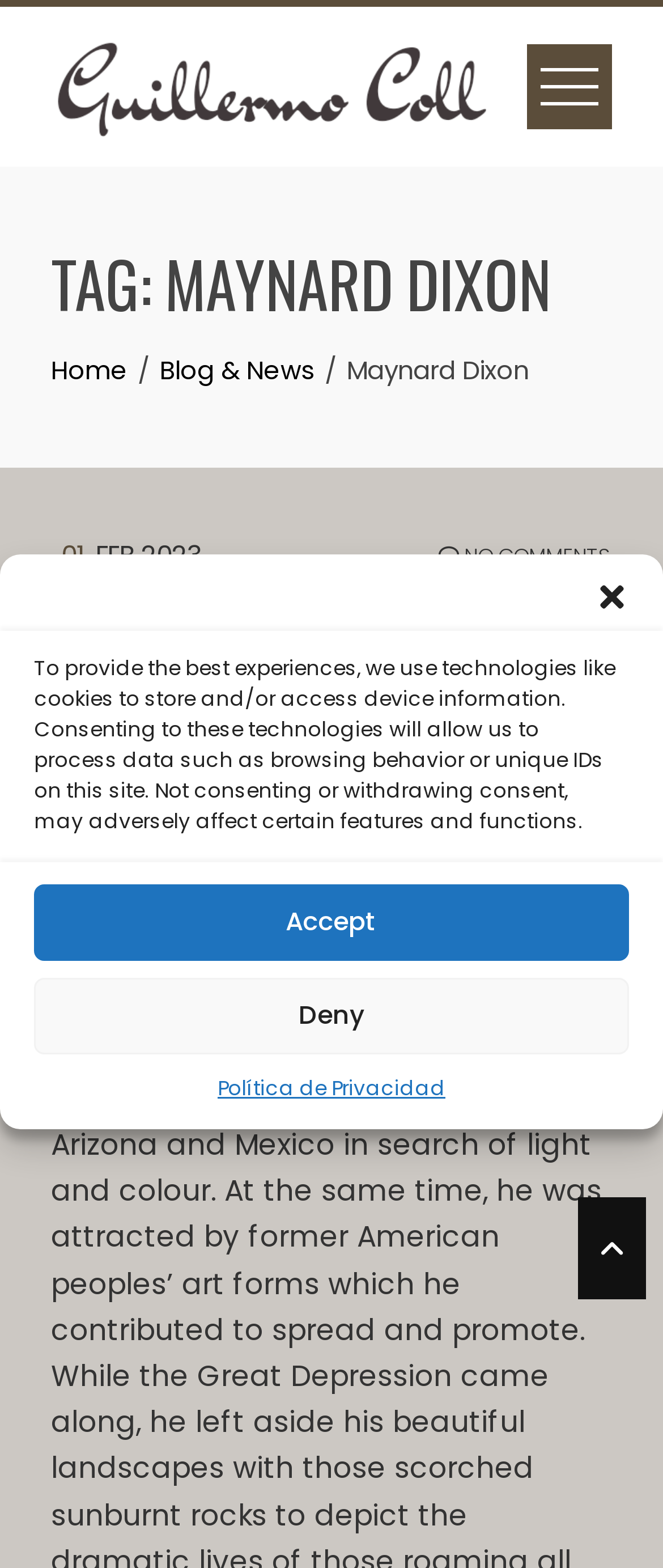Identify and provide the main heading of the webpage.

TAG: MAYNARD DIXON